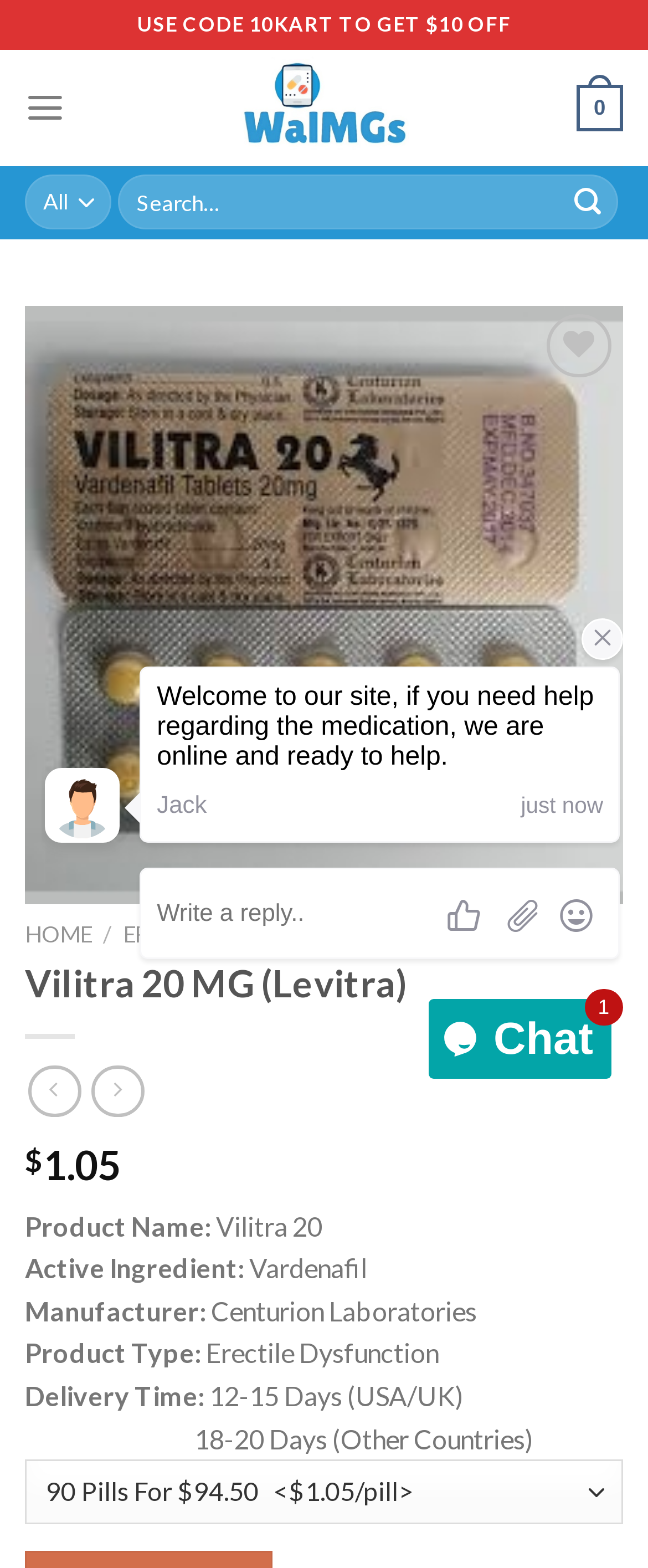Please determine the heading text of this webpage.

Vilitra 20 MG (Levitra)